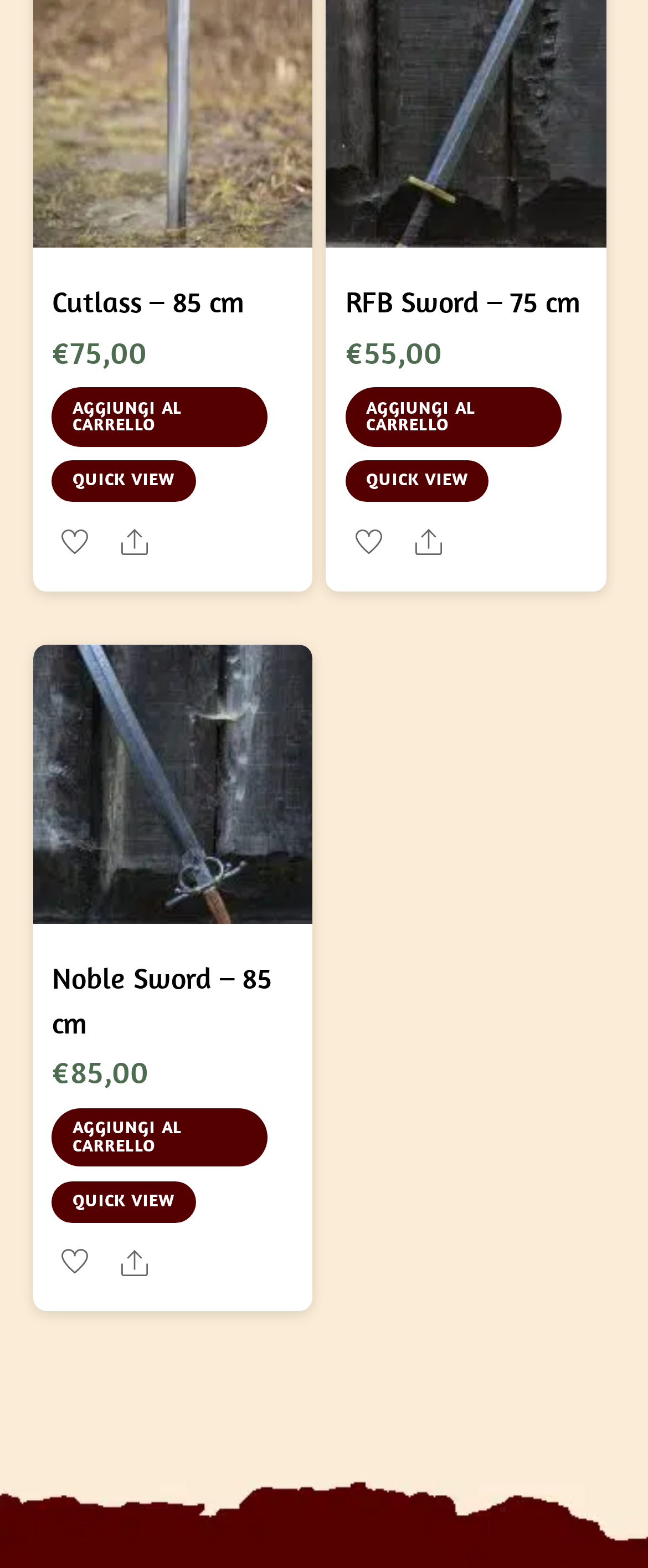Based on the element description: "Aggiungi al carrello", identify the bounding box coordinates for this UI element. The coordinates must be four float numbers between 0 and 1, listed as [left, top, right, bottom].

[0.533, 0.247, 0.866, 0.285]